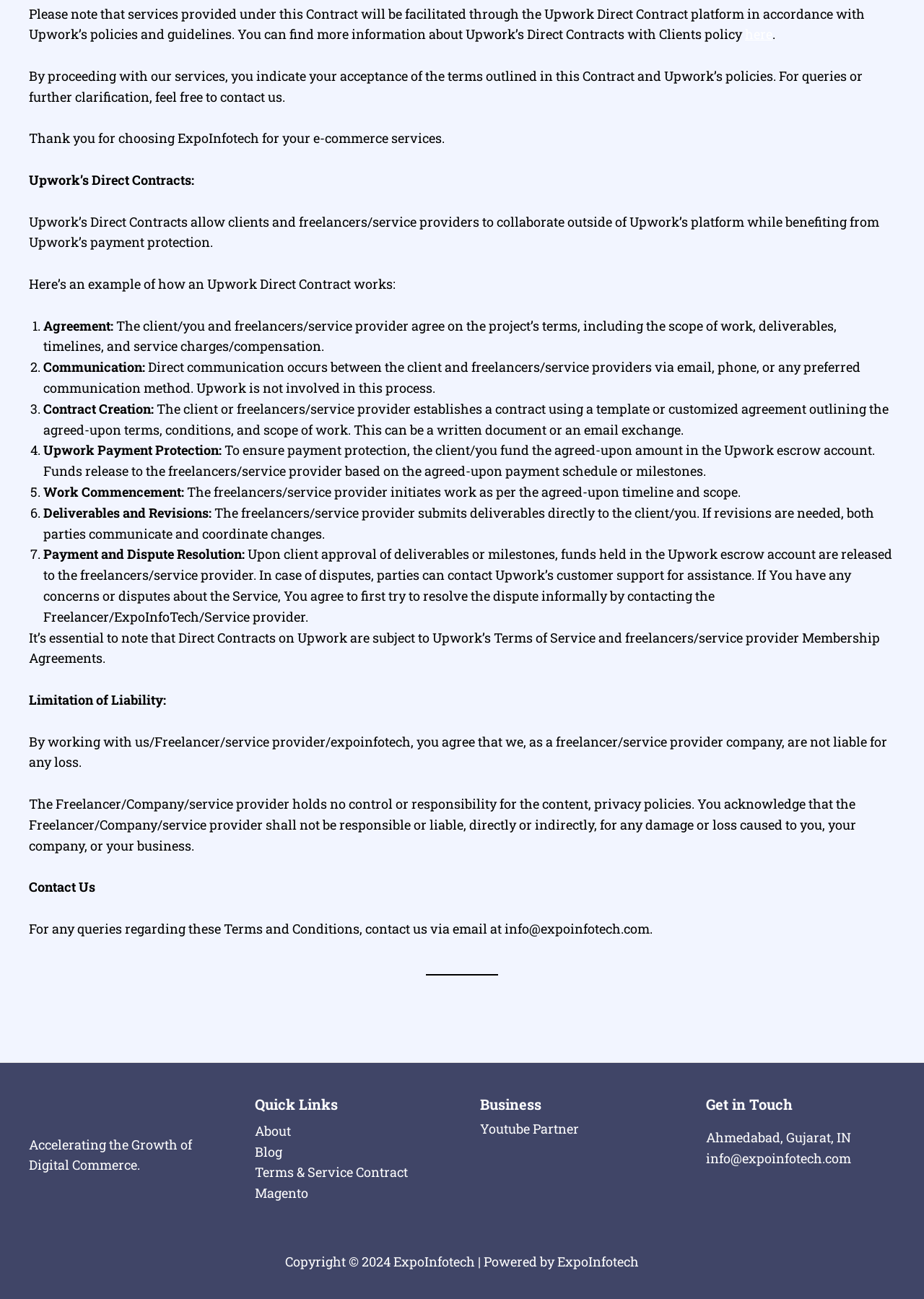What is the company slogan of ExpoInfotech?
Please craft a detailed and exhaustive response to the question.

The webpage displays the company slogan of ExpoInfotech as 'Accelerating the Growth of Digital Commerce' in the footer section.